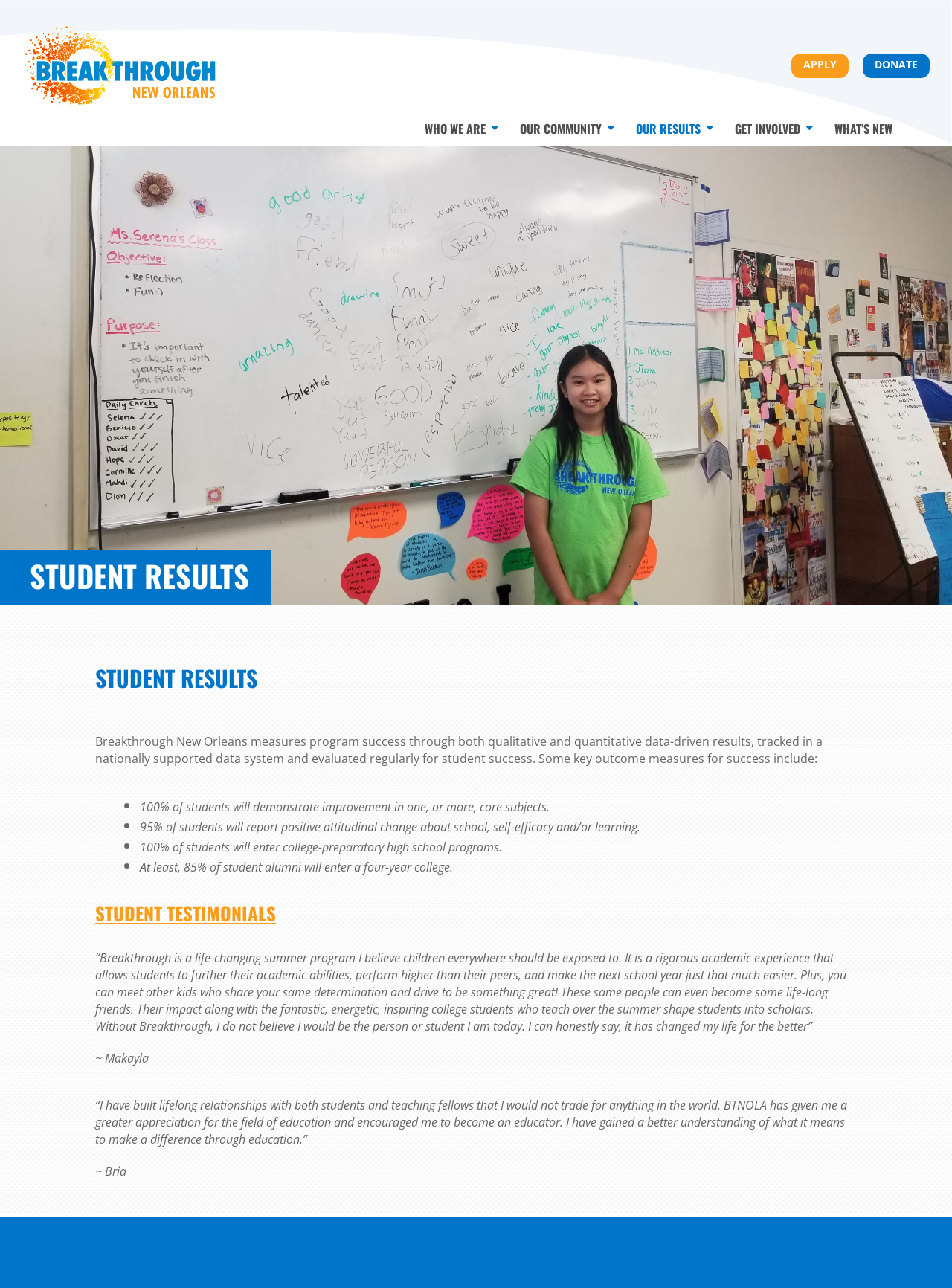Please identify the bounding box coordinates of the element I should click to complete this instruction: 'Visit the 'WHO WE ARE' page'. The coordinates should be given as four float numbers between 0 and 1, like this: [left, top, right, bottom].

[0.446, 0.091, 0.526, 0.109]